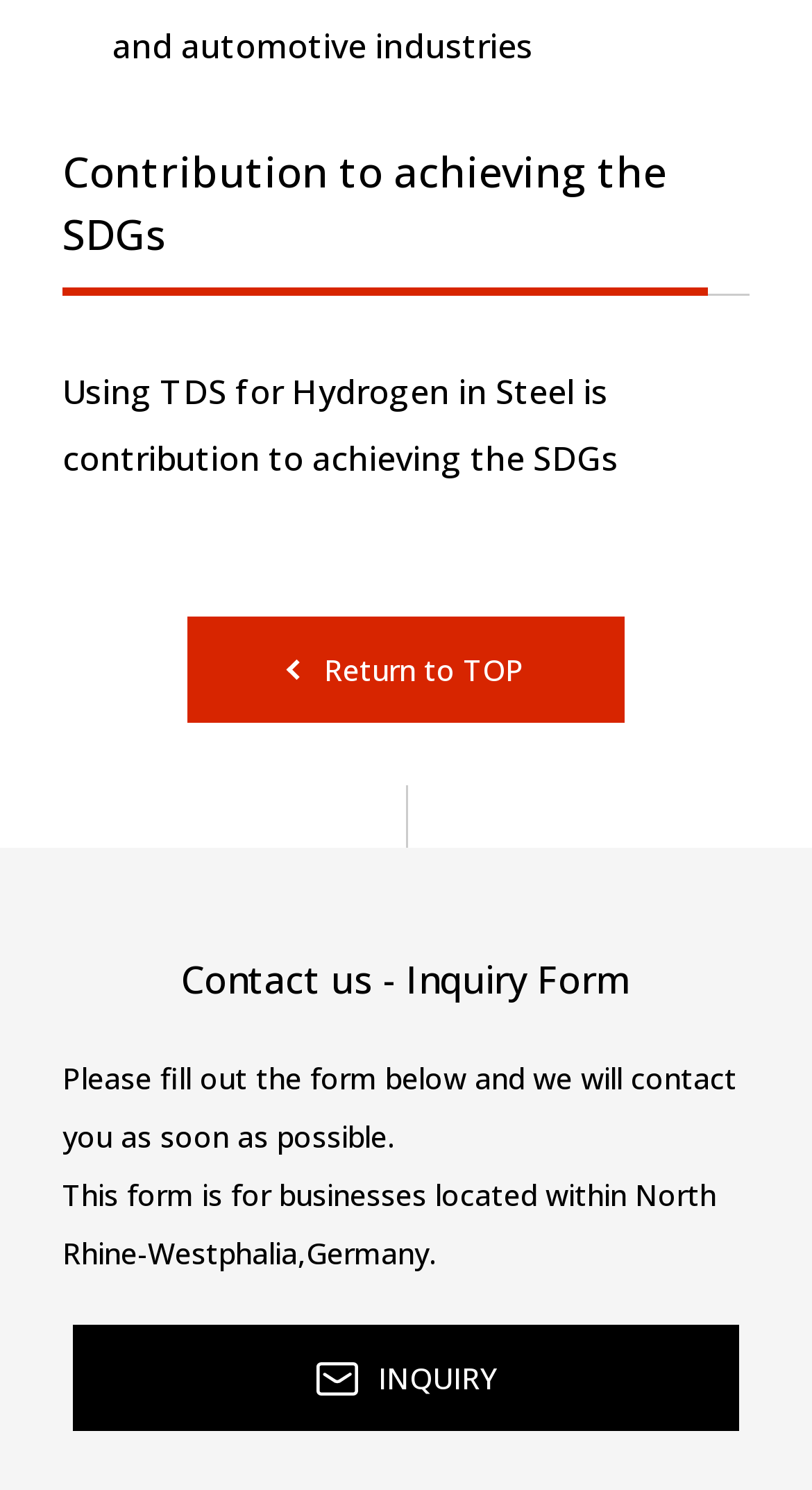What is the purpose of the form below? Using the information from the screenshot, answer with a single word or phrase.

To contact us